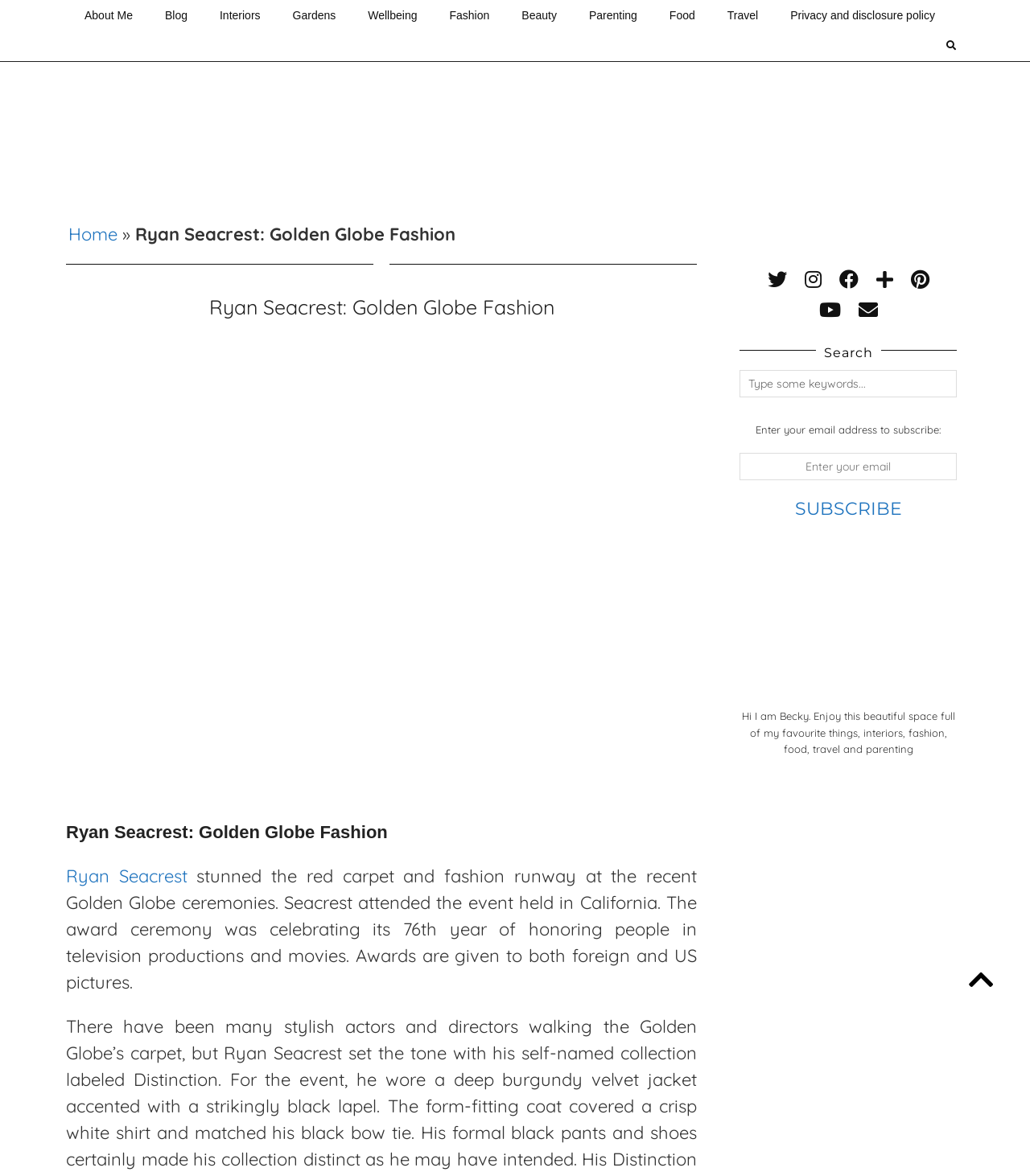Craft a detailed narrative of the webpage's structure and content.

The webpage is about Ryan Seacrest's fashion at the Golden Globe ceremony. At the top, there is a header section with a logo and a navigation menu consisting of 11 links, including "About Me", "Blog", "Interiors", "Gardens", "Wellbeing", "Fashion", "Beauty", "Parenting", "Food", "Travel", and "Privacy and disclosure policy". 

Below the navigation menu, there is a search bar and a link to the "Home" page. The main content area has a heading that reads "Ryan Seacrest: Golden Globe Fashion" and a brief article about Ryan Seacrest's attendance at the 76th Golden Globe ceremony. The article is accompanied by a link to "Ryan Seacrest".

To the right of the main content area, there is a sidebar with social media links, including Twitter, Instagram, Facebook, Bloglovin, Pinterest, YouTube, and Email. Below the social media links, there is a search bar and a section to subscribe to the website via email.

At the bottom of the page, there is a brief introduction to the website's author, Becky, and her interests. There are also two icons, one to close the page and another to perform an unknown action.